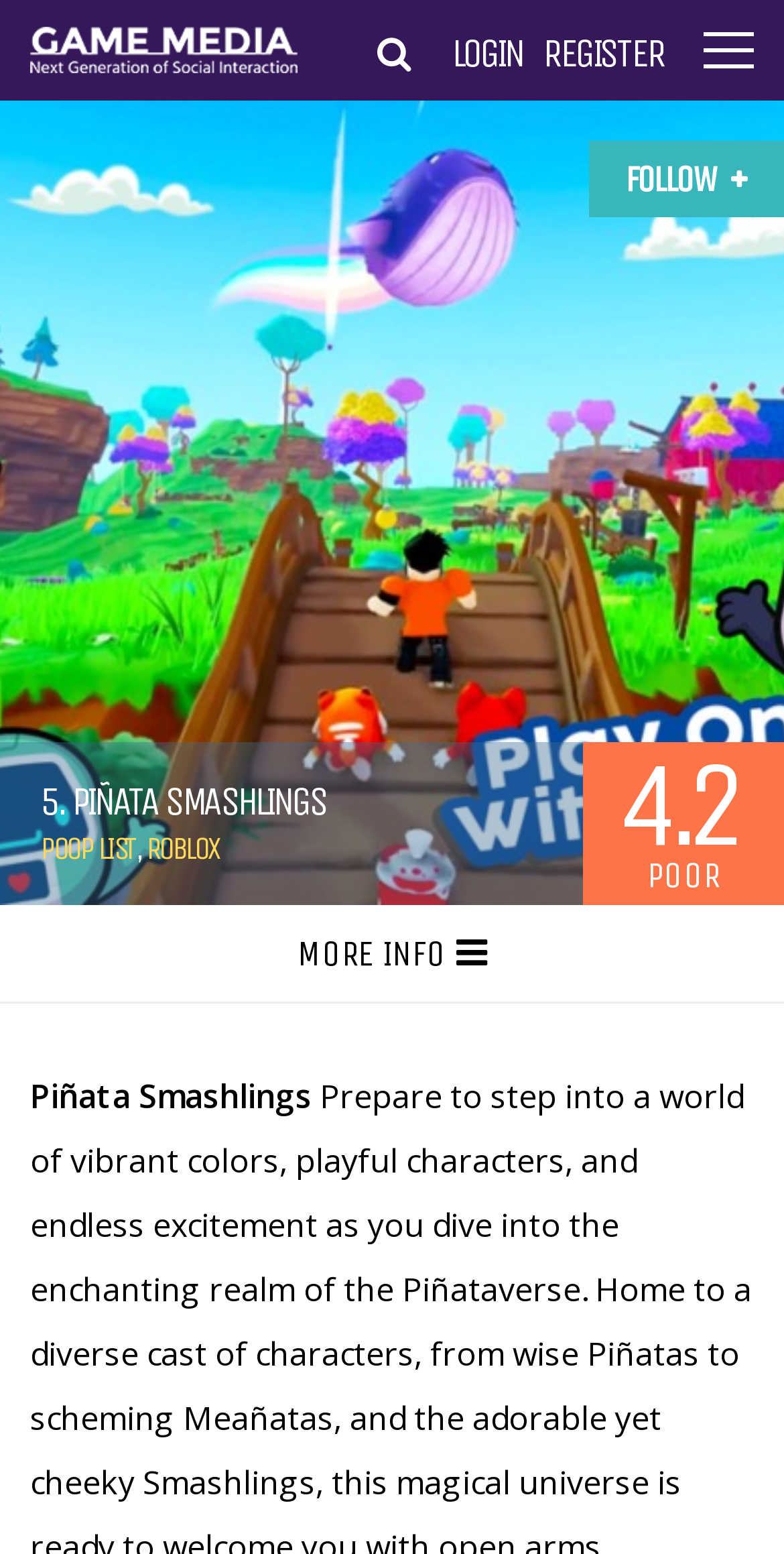Determine the bounding box coordinates of the UI element described below. Use the format (top-left x, top-left y, bottom-right x, bottom-right y) with floating point numbers between 0 and 1: title="Game Media"

[0.038, 0.031, 0.379, 0.053]